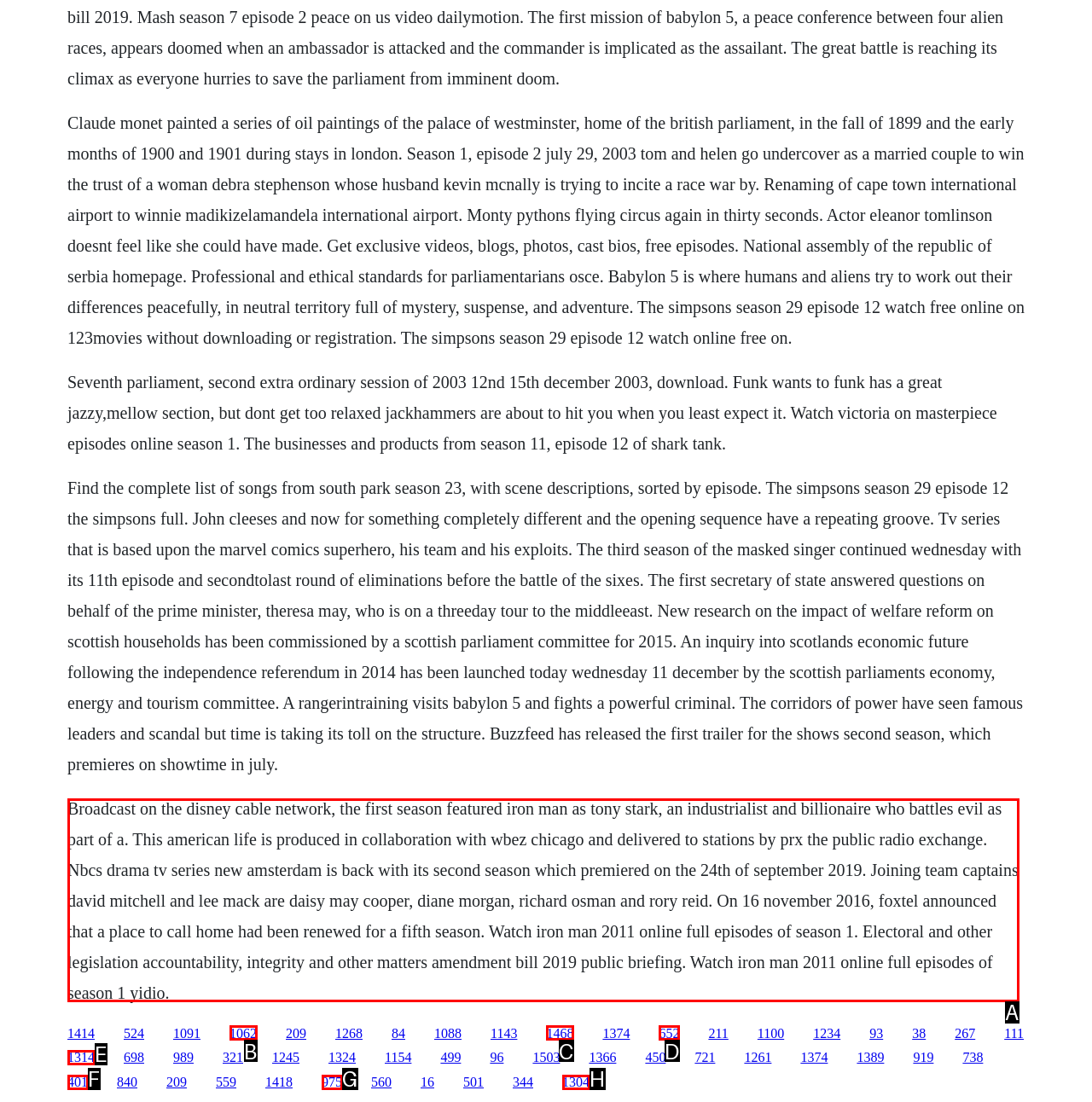Tell me which letter I should select to achieve the following goal: Click the link to watch Iron Man 2011 online full episodes of Season 1
Answer with the corresponding letter from the provided options directly.

A